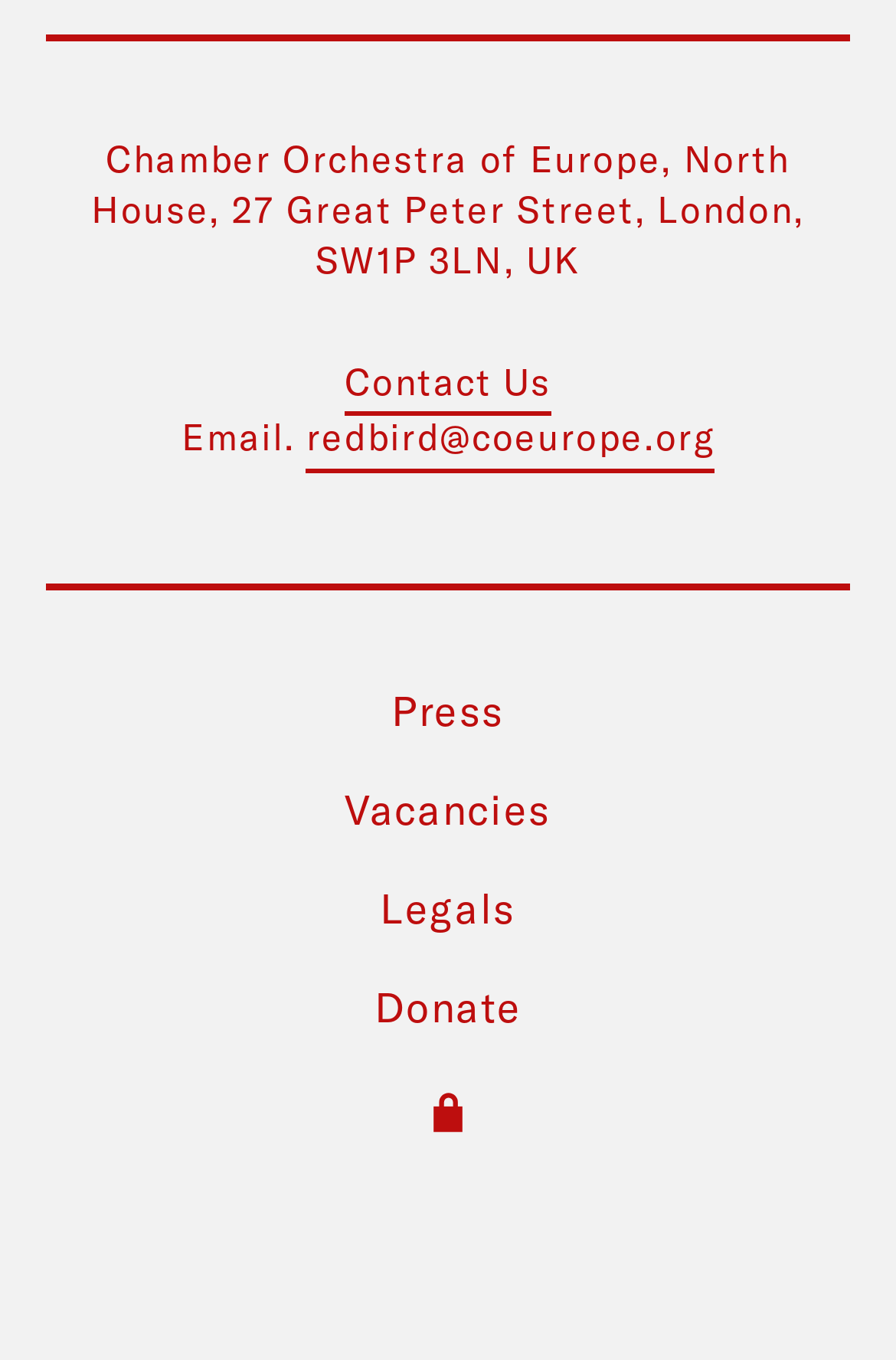Please respond in a single word or phrase: 
How many links are there in the webpage?

7